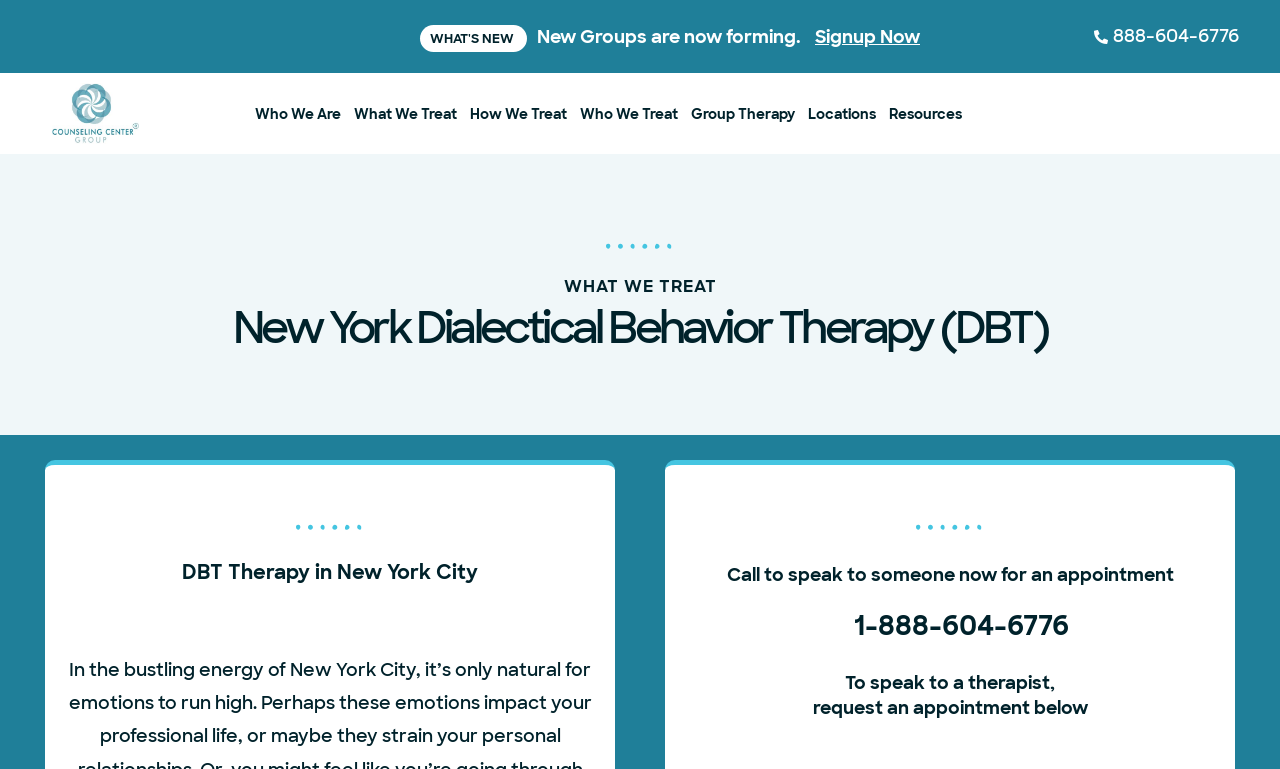Determine the coordinates of the bounding box for the clickable area needed to execute this instruction: "Learn about 'DBT Therapy in New York City'".

[0.035, 0.726, 0.48, 0.76]